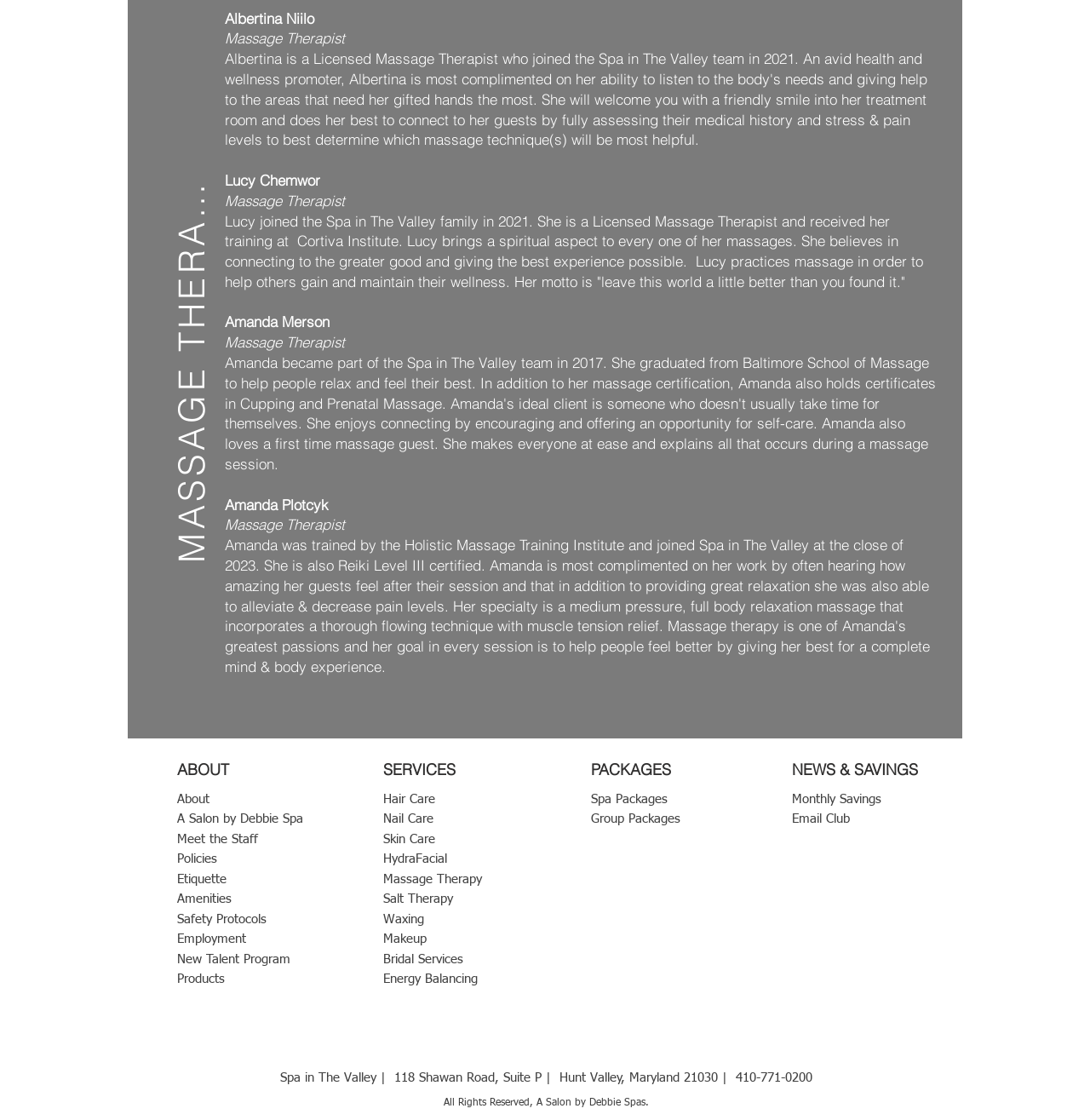What is the address of the spa?
Refer to the image and give a detailed answer to the question.

The answer can be found in the heading element with the text 'Spa in The Valley | 118 Shawan Road, Suite P | Hunt Valley, Maryland 21030 | 410-771-0200' which is located at the bottom of the webpage, providing the address and contact information of the spa.